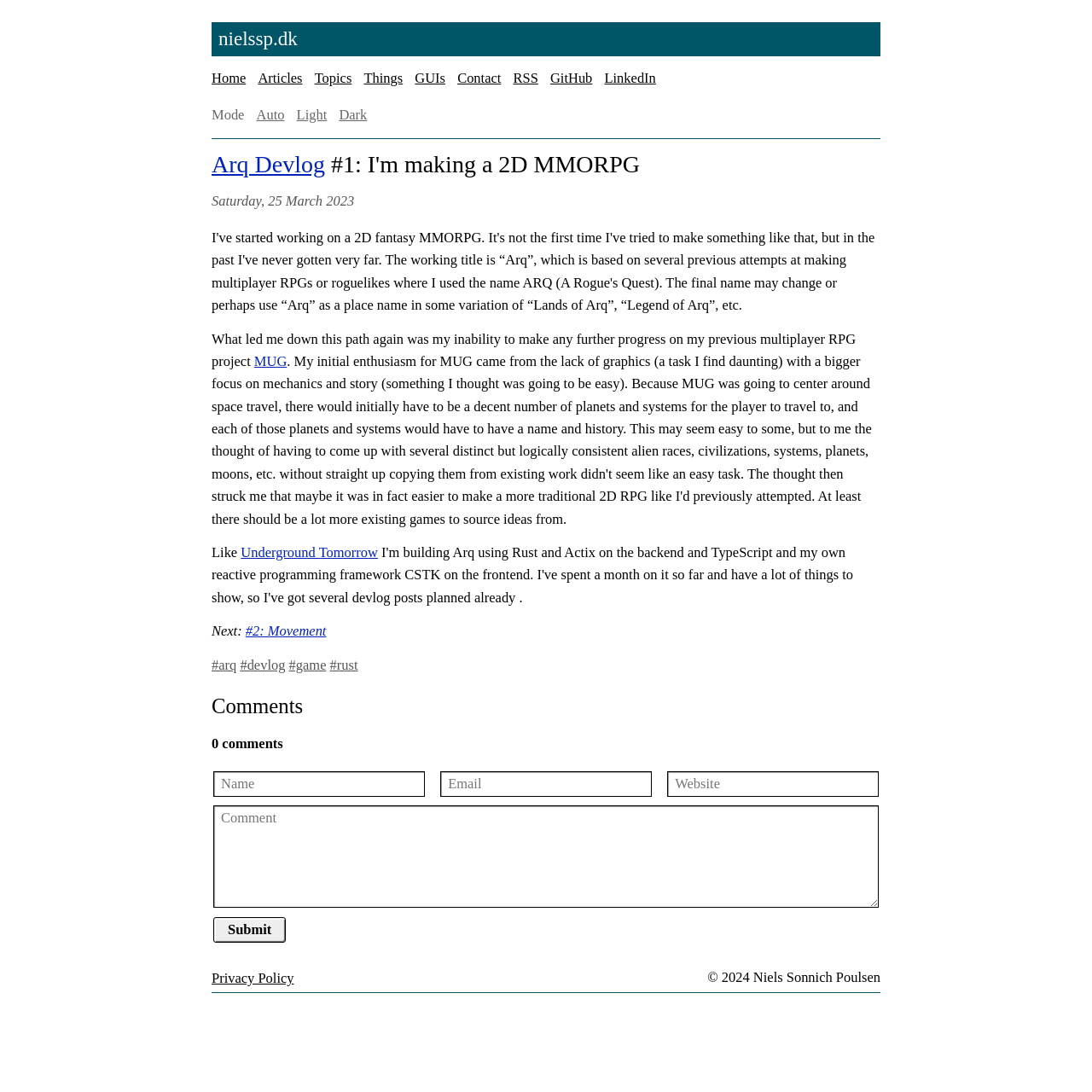Identify the bounding box coordinates of the area that should be clicked in order to complete the given instruction: "read the article about Underground Tomorrow". The bounding box coordinates should be four float numbers between 0 and 1, i.e., [left, top, right, bottom].

[0.221, 0.498, 0.346, 0.513]